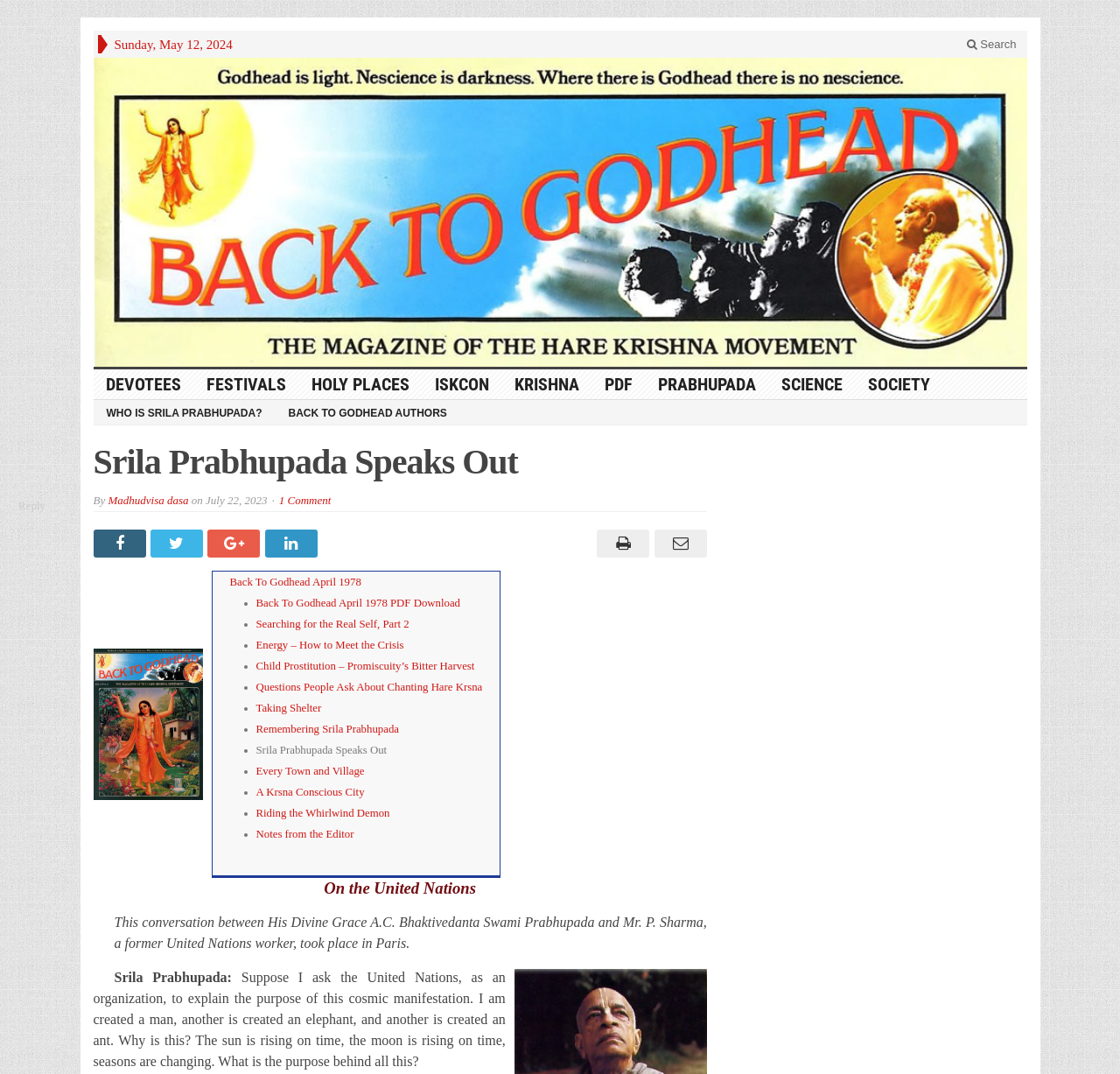Give a full account of the webpage's elements and their arrangement.

The webpage is titled "Srila Prabhupada Speaks Out – Back to Godhead" and features a prominent header with the title. At the top of the page, there is a date displayed as "Sunday, May 12, 2024". A search icon is located at the top right corner of the page.

Below the header, there is a navigation menu with links to various categories, including "DEVOTEES", "FESTIVALS", "HOLY PLACES", "ISKCON", "KRISHNA", "PDF", "PRABHUPADA", "SCIENCE", and "SOCIETY". These links are arranged horizontally and take up a significant portion of the page width.

The main content of the page is divided into two sections. On the left side, there is an image with a link to "wp-content/uploads/2013/11/1978-04-01-217x300.jpg". Below the image, there is a list of links to various articles, including "Back To Godhead April 1978", "Searching for the Real Self, Part 2", "Energy – How to Meet the Crisis", and several others. These links are arranged in a vertical list with bullet points.

On the right side of the page, there is a section with a heading "Srila Prabhupada Speaks Out" and a subheading "By Madhudvisa dasa". Below the heading, there is a date displayed as "July 22, 2023", followed by a link to "1 Comment". There are also several social media links and a table of contents with links to various sections of the article.

The main article content starts with a conversation between Srila Prabhupada and Mr. P. Sharma, a former United Nations worker, which took place in Paris. The conversation is presented in a question-and-answer format, with Srila Prabhupada asking questions about the purpose of the cosmic manifestation and Mr. Sharma responding. The article continues with a discussion on the United Nations and its purpose.

At the bottom of the page, there is a link to "Reply to Al" and a complementary section with some text.